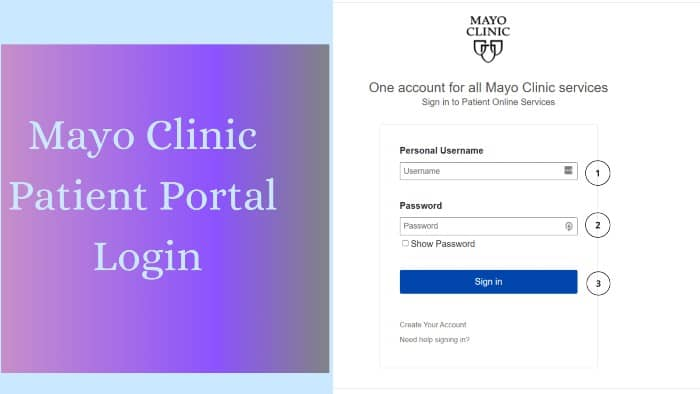Create a detailed narrative for the image.

The image presents the login interface for the Mayo Clinic Patient Portal, designed for users to access their online medical services. The left side features a gradient background with the prominent text "Mayo Clinic Patient Portal Login," emphasizing the portal's purpose. On the right, the login form is displayed with the Mayo Clinic logo at the top. Users are prompted to enter their "Personal Username" and "Password" in clearly labeled fields. There’s also an option to show the password for ease of access. Below the fields, a blue "Sign in" button allows users to proceed after entering their credentials. Additional links are available for those needing assistance, including options to create an account or seek help with signing in, facilitating a user-friendly experience for all patients.